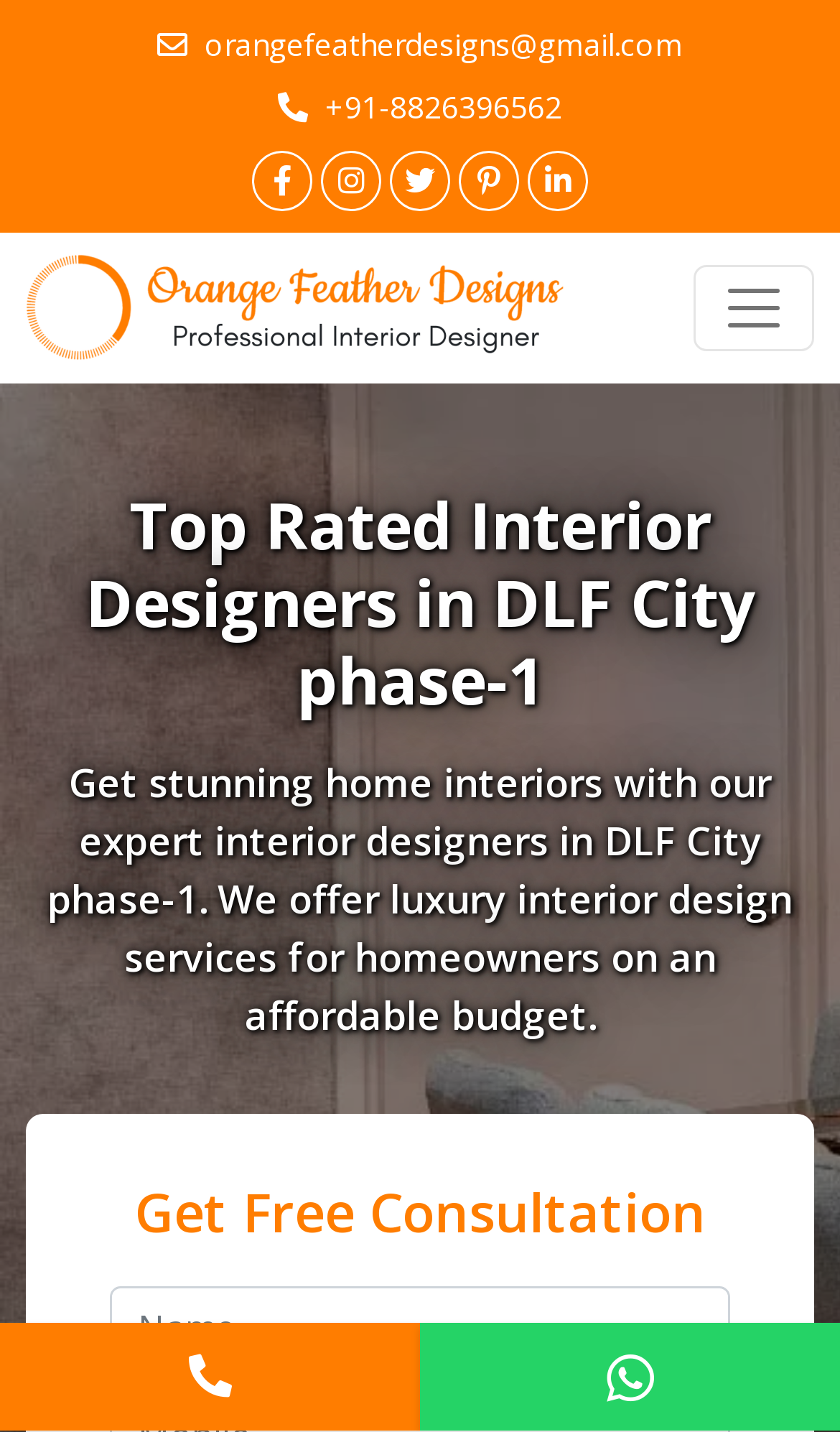Using the details in the image, give a detailed response to the question below:
What is the service offered by the company?

I found the service offered by the company by looking at the heading elements which mention 'interior designers in DLF City phase-1' and 'luxury interior design services'.